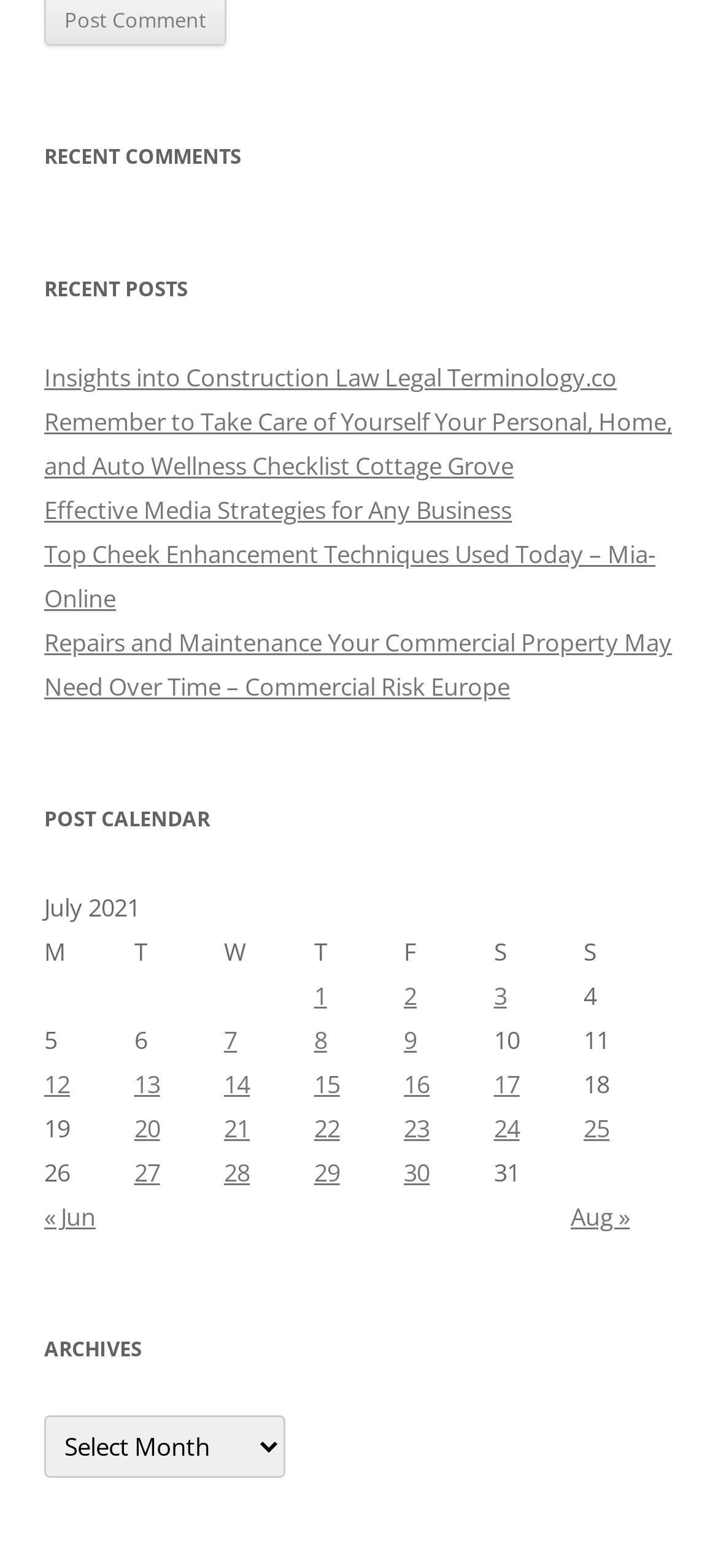Please provide a brief answer to the question using only one word or phrase: 
How many days are listed in the post calendar?

31